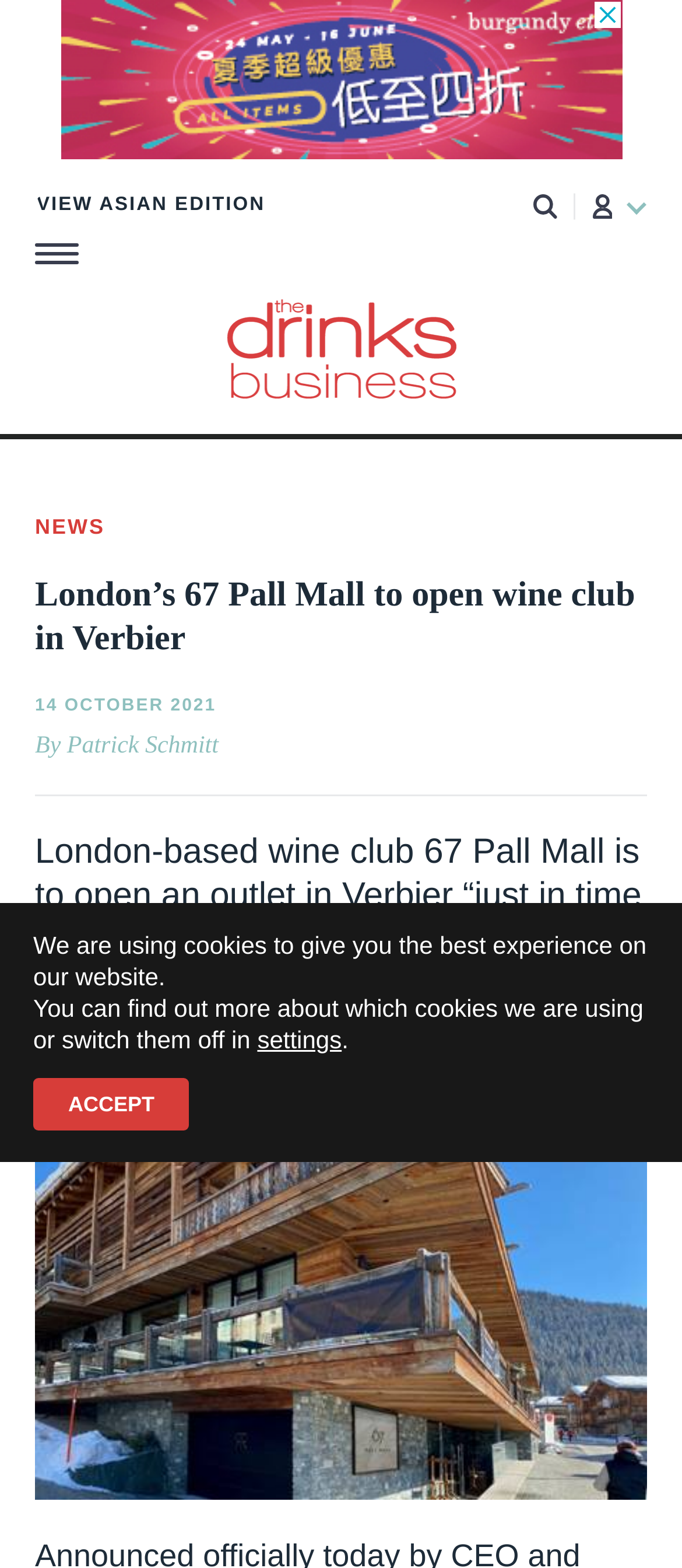Please give a succinct answer to the question in one word or phrase:
Where is the wine club opening an outlet?

Verbier